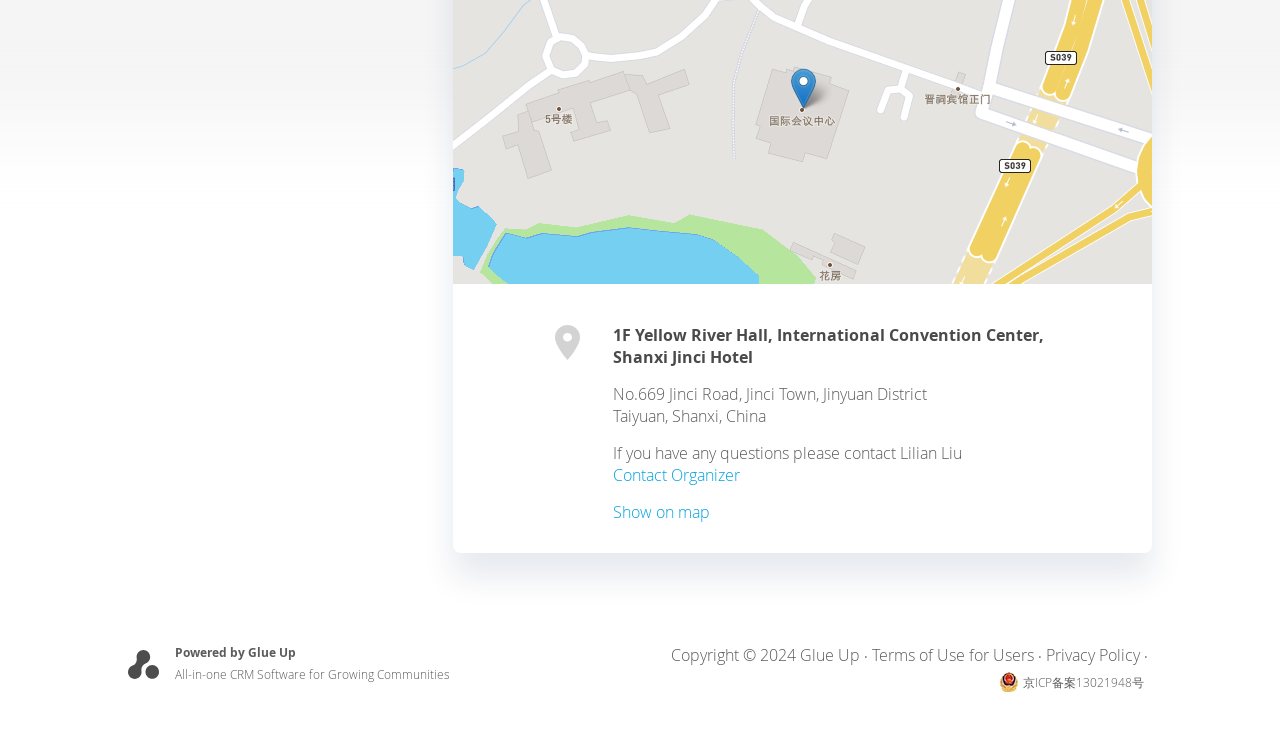Identify the bounding box coordinates of the area that should be clicked in order to complete the given instruction: "Click the Marker button". The bounding box coordinates should be four float numbers between 0 and 1, i.e., [left, top, right, bottom].

[0.618, 0.09, 0.638, 0.145]